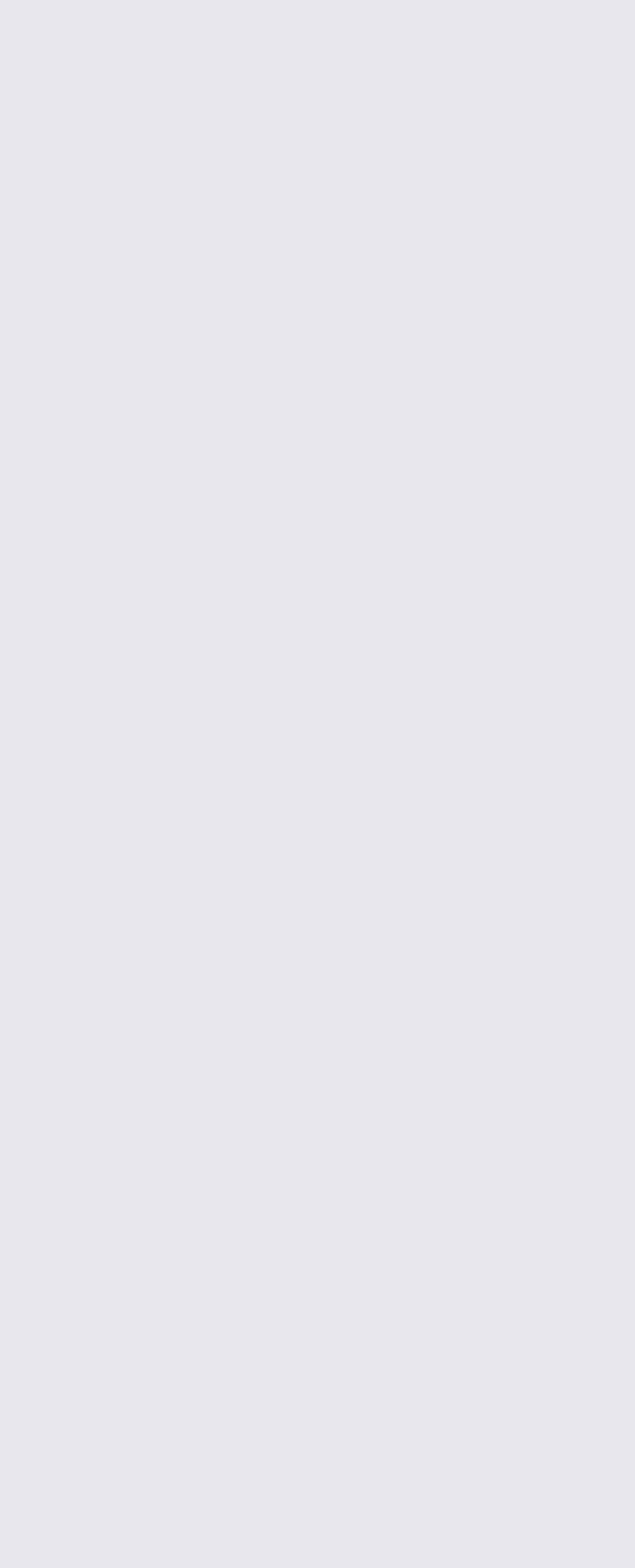Please determine the bounding box coordinates of the element to click on in order to accomplish the following task: "Click on 'روش ثبت سفارش'". Ensure the coordinates are four float numbers ranging from 0 to 1, i.e., [left, top, right, bottom].

[0.646, 0.365, 0.923, 0.384]